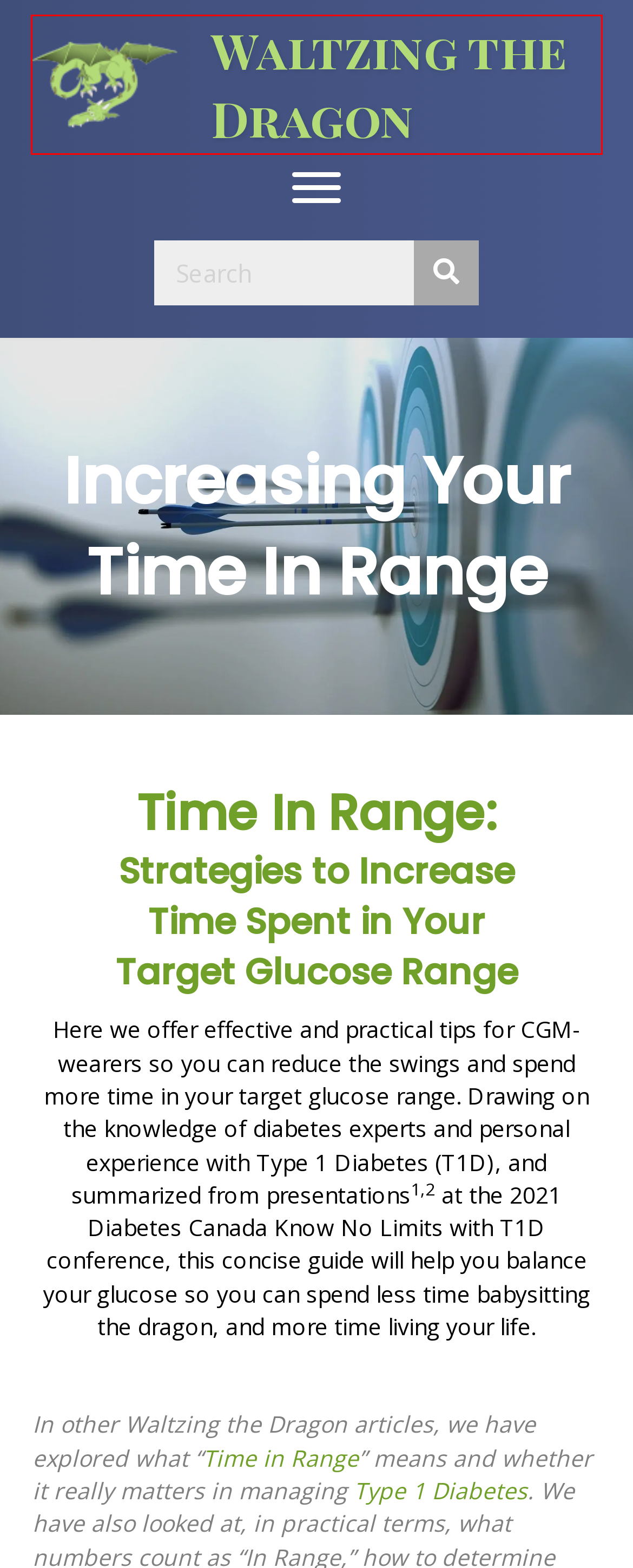Given a screenshot of a webpage with a red bounding box highlighting a UI element, determine which webpage description best matches the new webpage that appears after clicking the highlighted element. Here are the candidates:
A. Contact – Waltzing The Dragon Inc.
B. Newsletter Sign-Up – Waltzing The Dragon Inc.
C. What is CGM? – Waltzing The Dragon Inc.
D. COPING & FAMILY LIFE – Waltzing The Dragon Inc.
E. Waltzing The Dragon Inc.
F. Time in Range Explained – Waltzing The Dragon Inc.
G. 14 Food, Insulin & Exercise Strategies to Tame Post-Meal BG Spikes – Waltzing The Dragon Inc.
H. MANAGING BG – Waltzing The Dragon Inc.

E